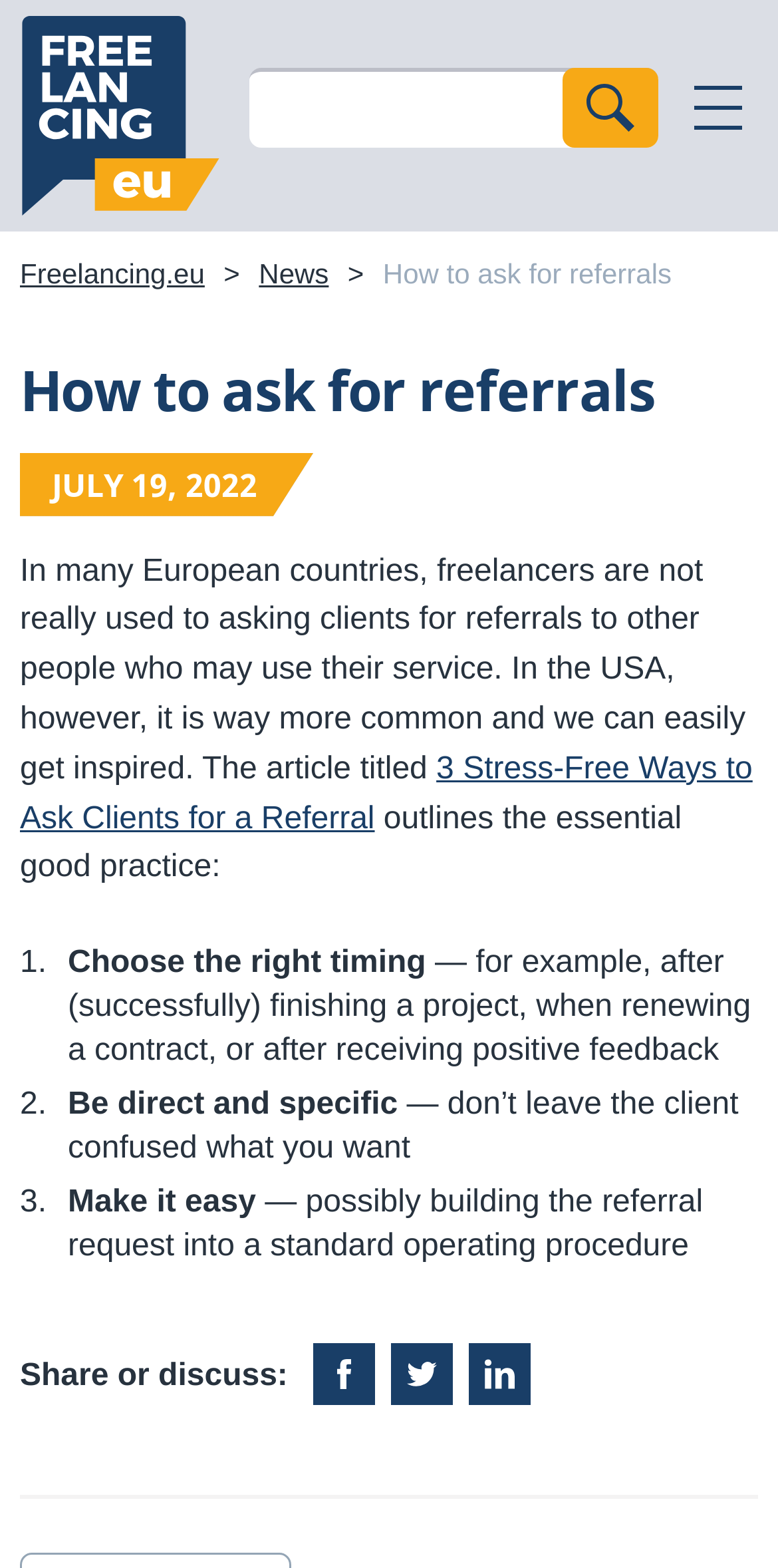Please indicate the bounding box coordinates for the clickable area to complete the following task: "Share on Facebook". The coordinates should be specified as four float numbers between 0 and 1, i.e., [left, top, right, bottom].

[0.402, 0.856, 0.481, 0.895]